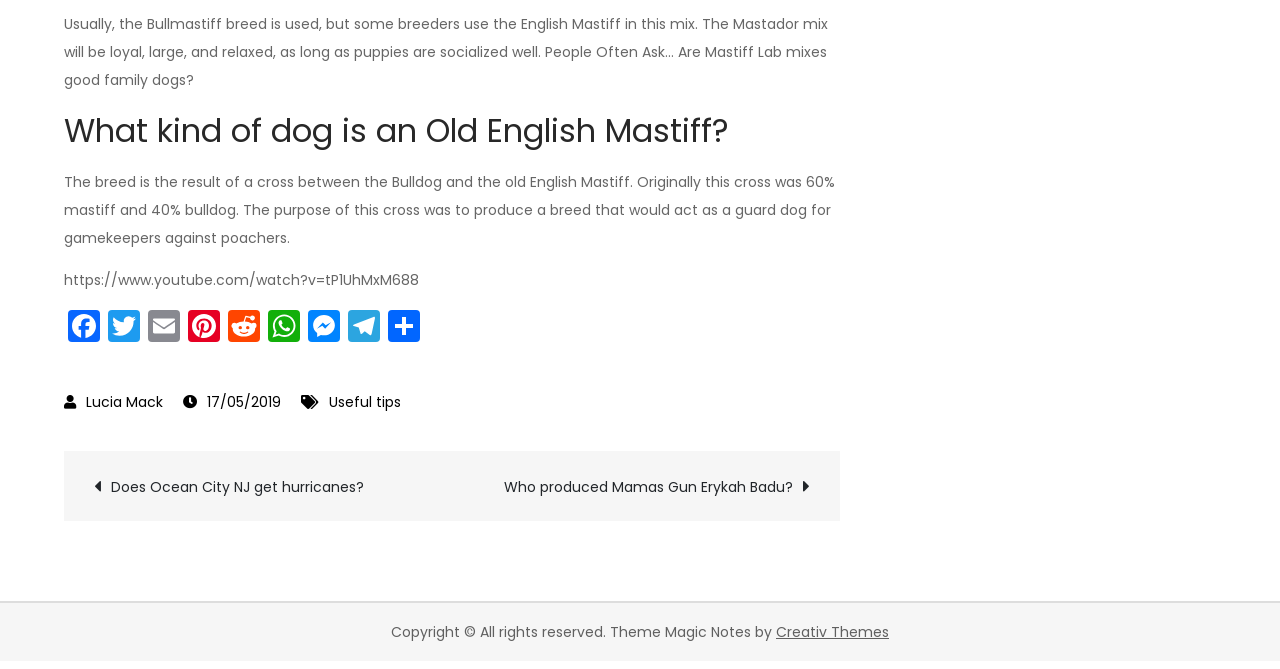Provide your answer in one word or a succinct phrase for the question: 
Who is the author of the post?

Lucia Mack